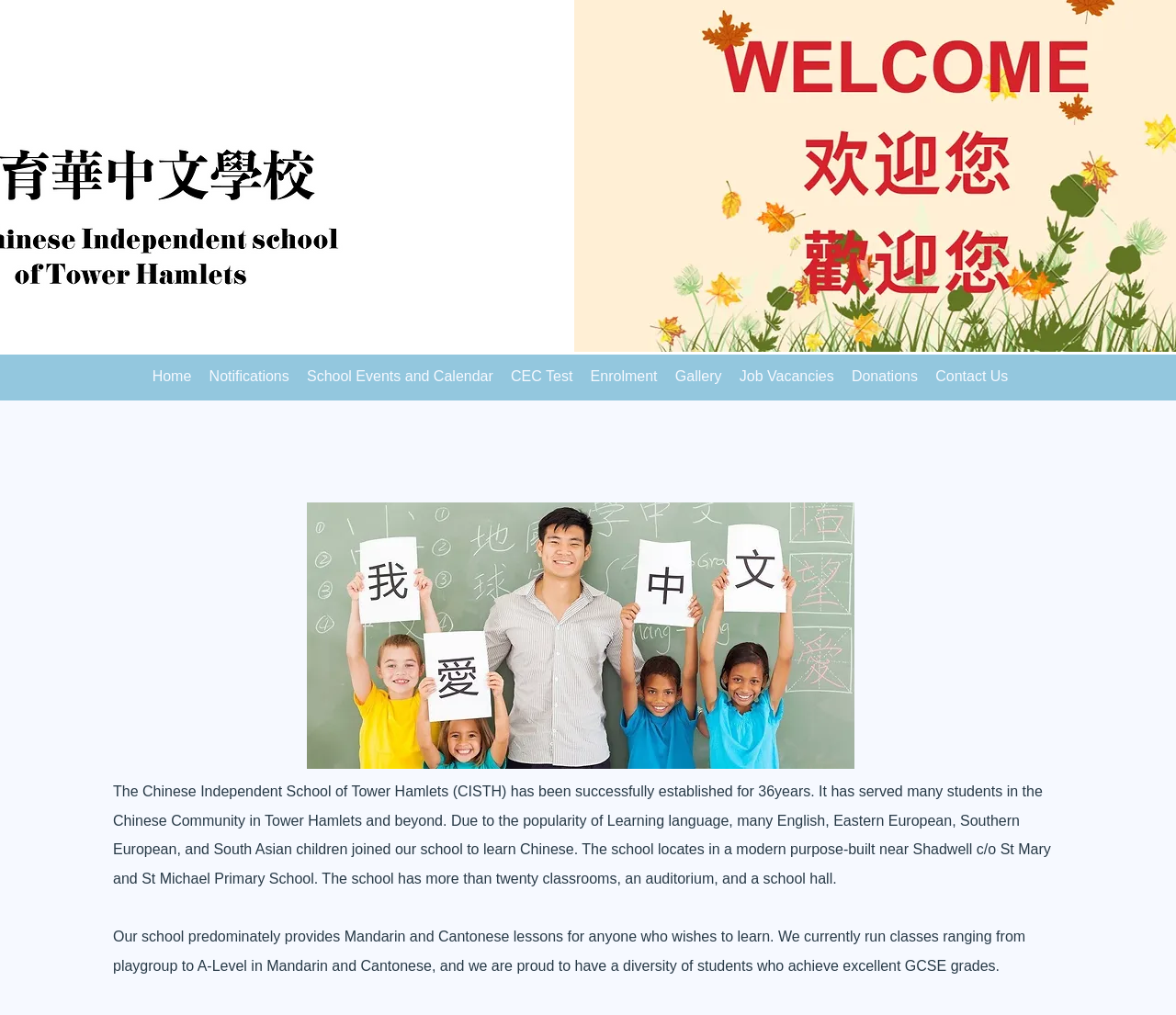Locate the UI element described by CEC Test and provide its bounding box coordinates. Use the format (top-left x, top-left y, bottom-right x, bottom-right y) with all values as floating point numbers between 0 and 1.

[0.427, 0.361, 0.495, 0.381]